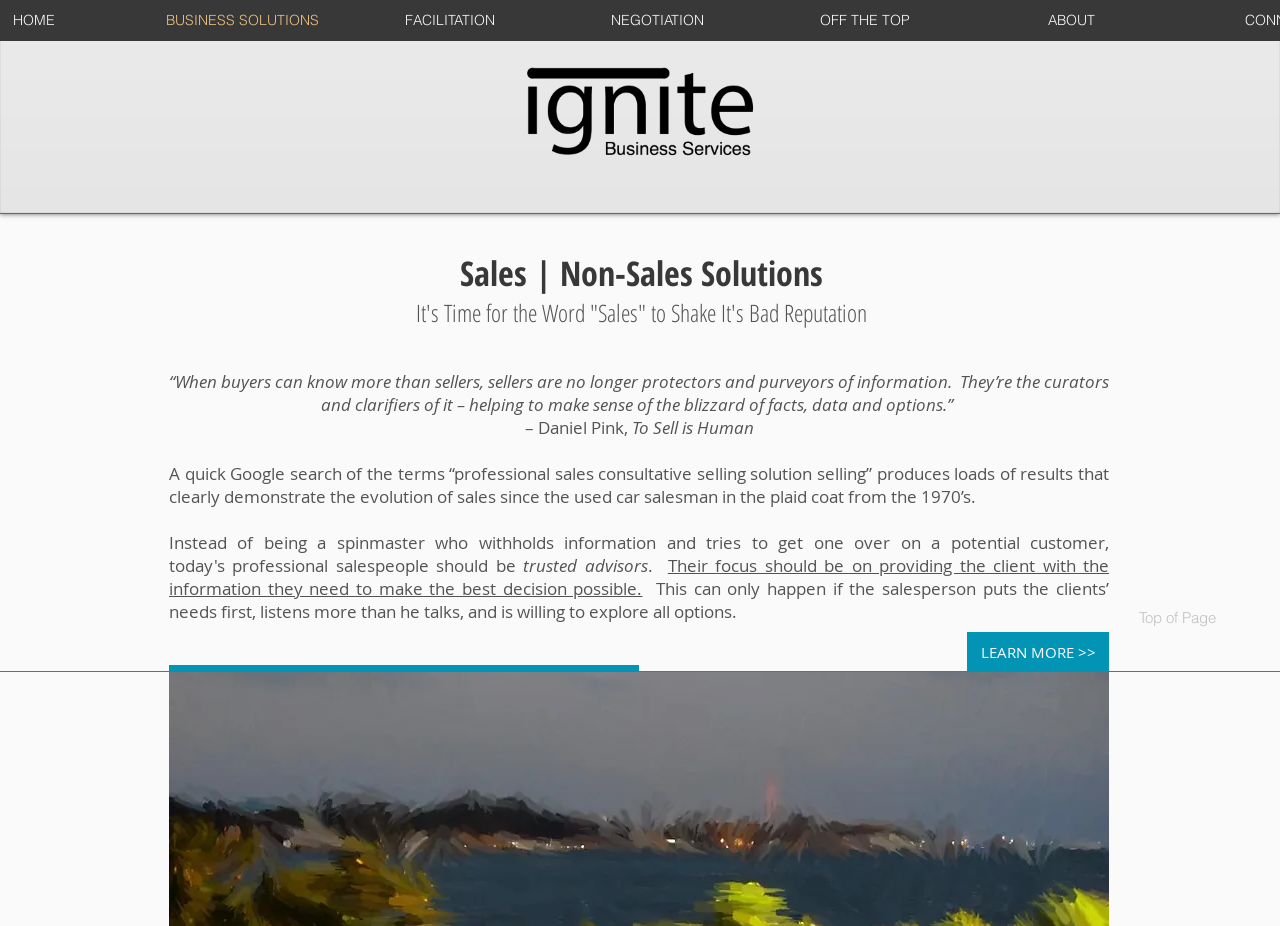What is the role of a salesperson?
Answer the question with a thorough and detailed explanation.

According to the webpage, a salesperson should be a trusted advisor, focusing on providing clients with the information they need to make the best decision possible, and putting the clients' needs first.